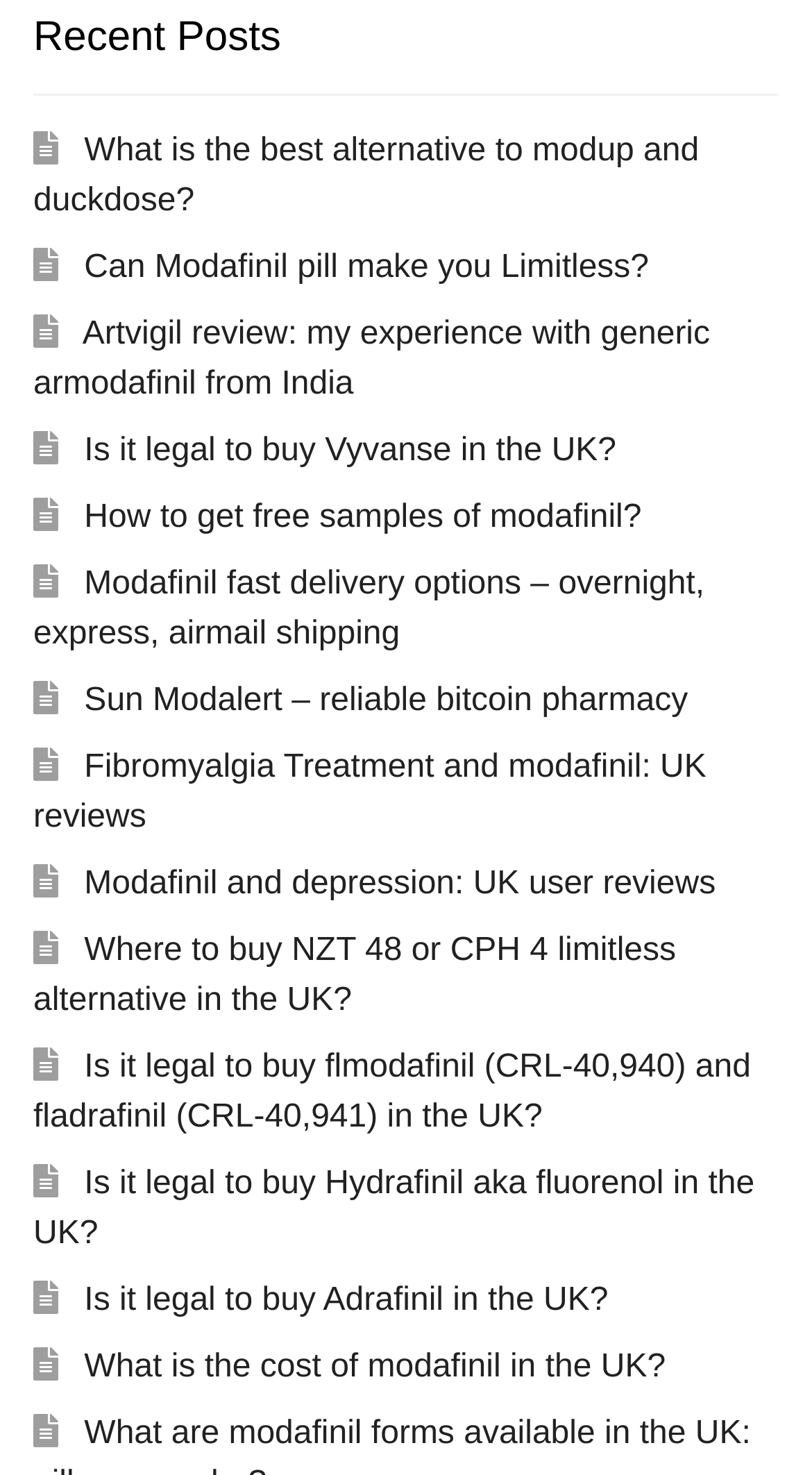Find the bounding box coordinates of the element to click in order to complete the given instruction: "Read the review of Artvigil."

[0.041, 0.214, 0.874, 0.272]